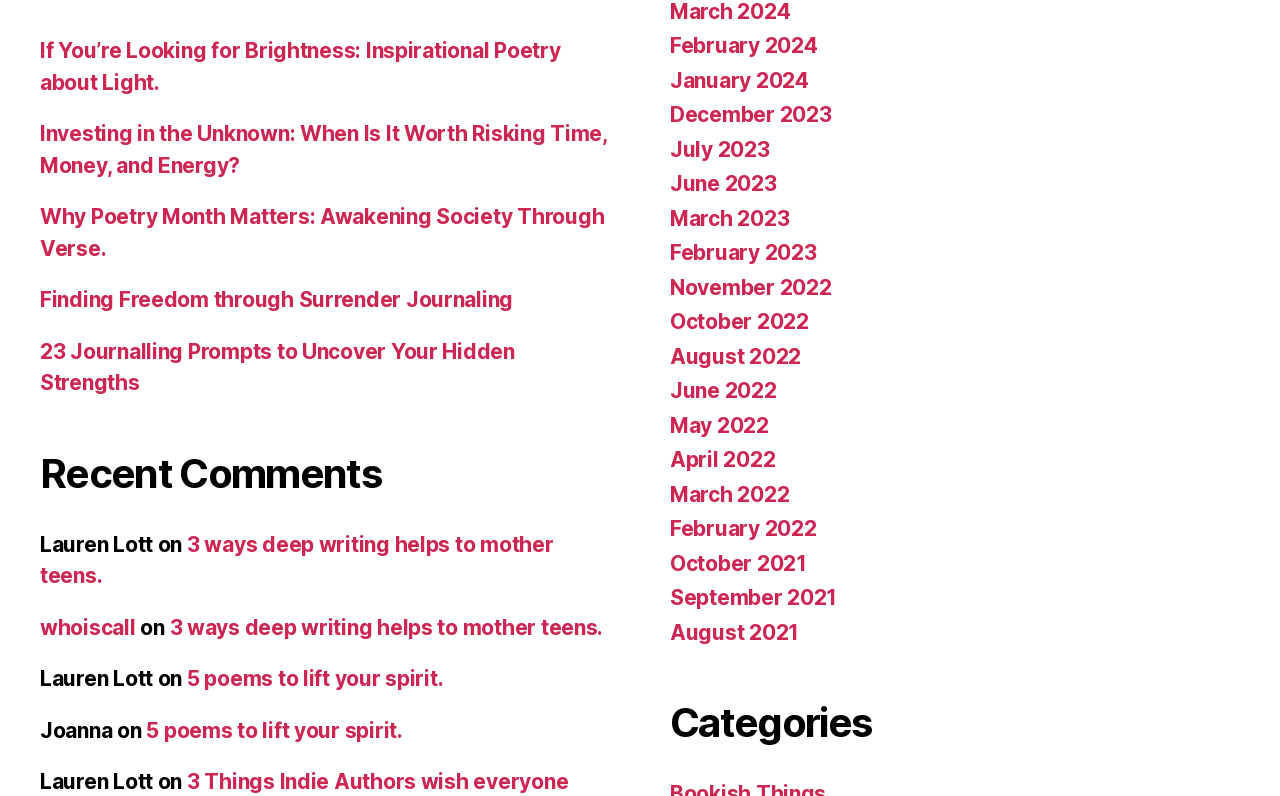Please examine the image and provide a detailed answer to the question: What is the title of the first recent post?

I looked at the first link under the 'Recent Posts' navigation element, which has the text 'If You’re Looking for Brightness: Inspirational Poetry about Light.'.